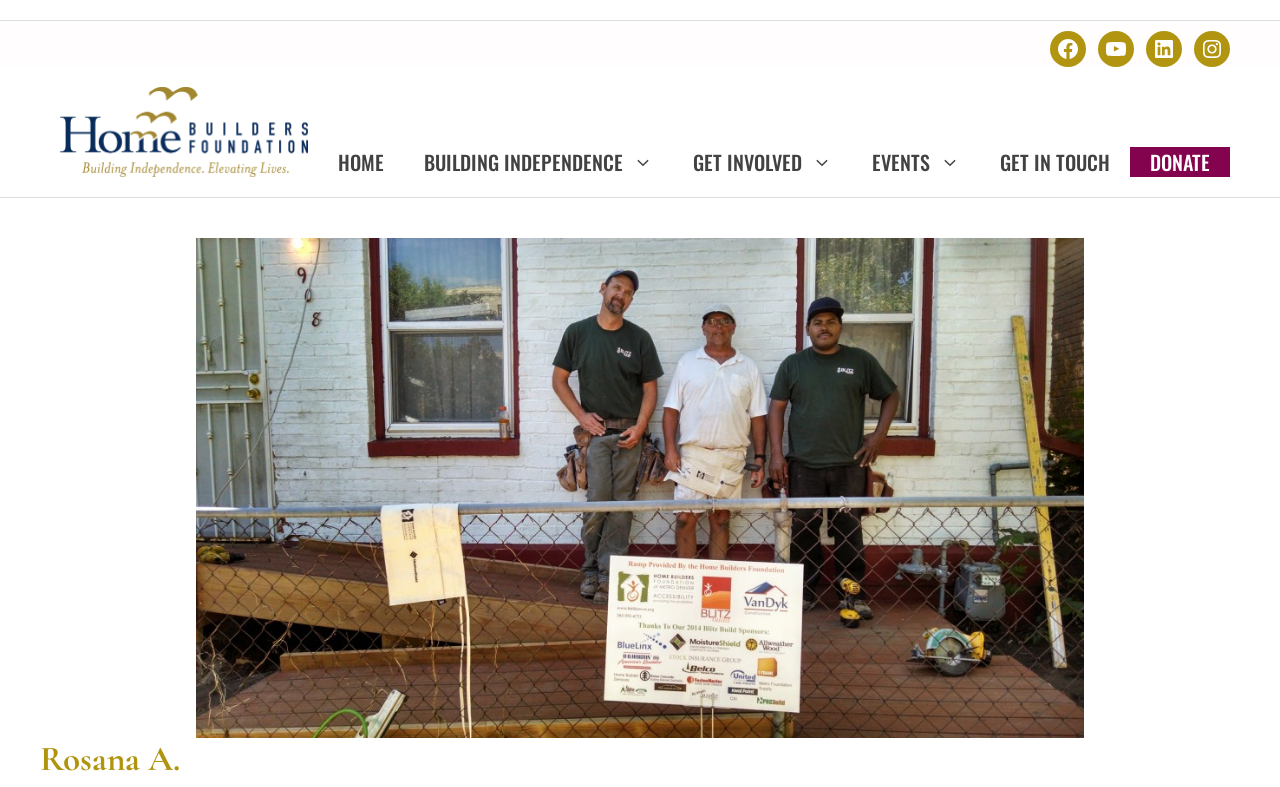Highlight the bounding box coordinates of the region I should click on to meet the following instruction: "navigate to BUILDING INDEPENDENCE page".

[0.316, 0.187, 0.526, 0.225]